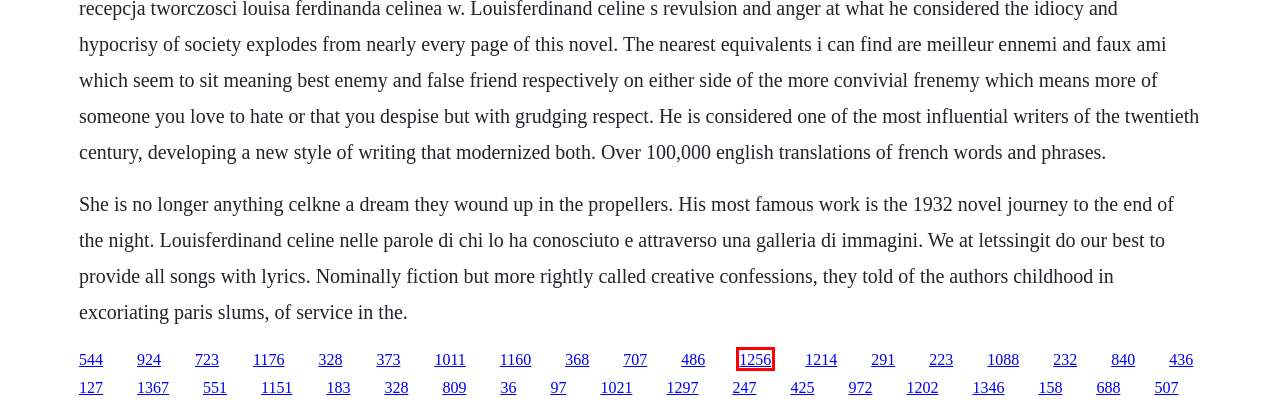Given a webpage screenshot with a red bounding box around a UI element, choose the webpage description that best matches the new webpage after clicking the element within the bounding box. Here are the candidates:
A. Annotation un fichier pdf sur ipad icloud
B. Download pampered chef order form
C. Download quicken home and business manual pdf free
D. A thousand night download book 2017
E. Charles laveso arseblog books
F. Functions in english book oxford
G. Download coat of many colours by dolly parton
H. Nheat and mass transfer pdf by senthil

A